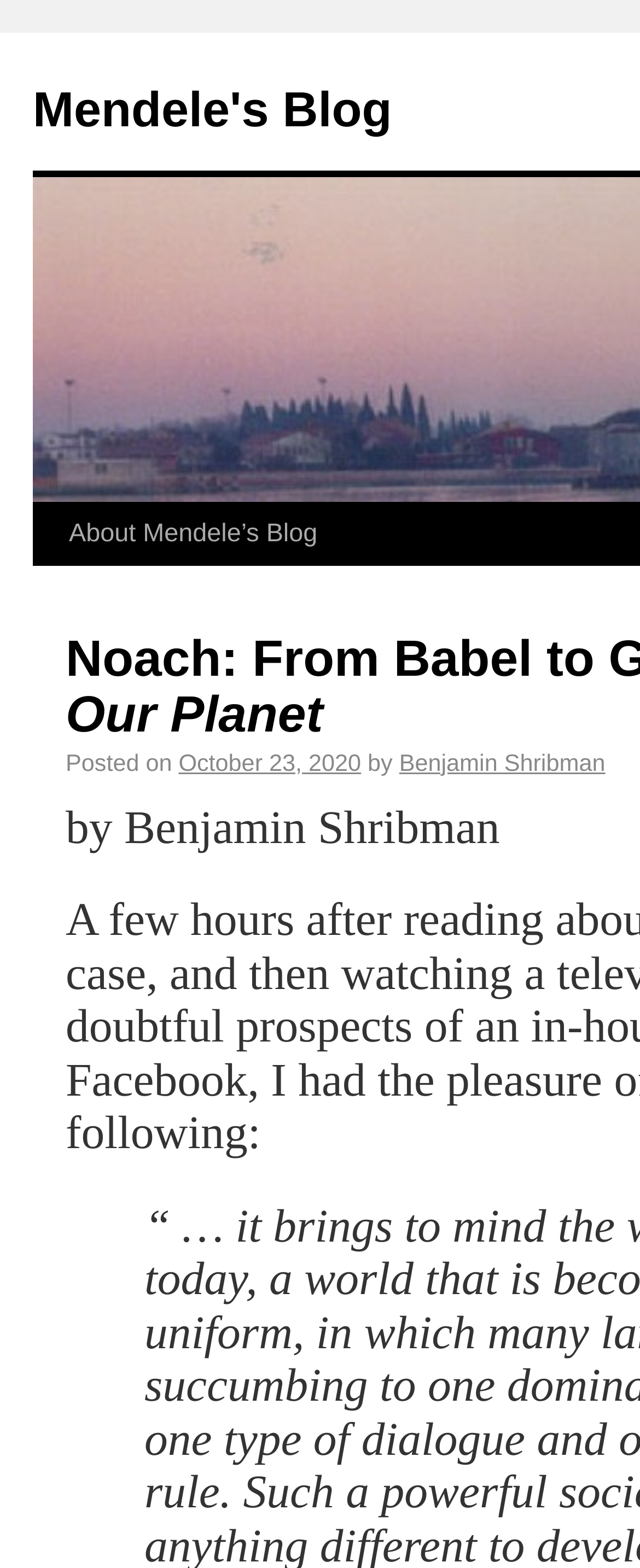Utilize the details in the image to thoroughly answer the following question: When was the last post published?

The date of the last post can be found in the middle of the webpage, where it is written as a link. It is located below the 'Posted on' text.